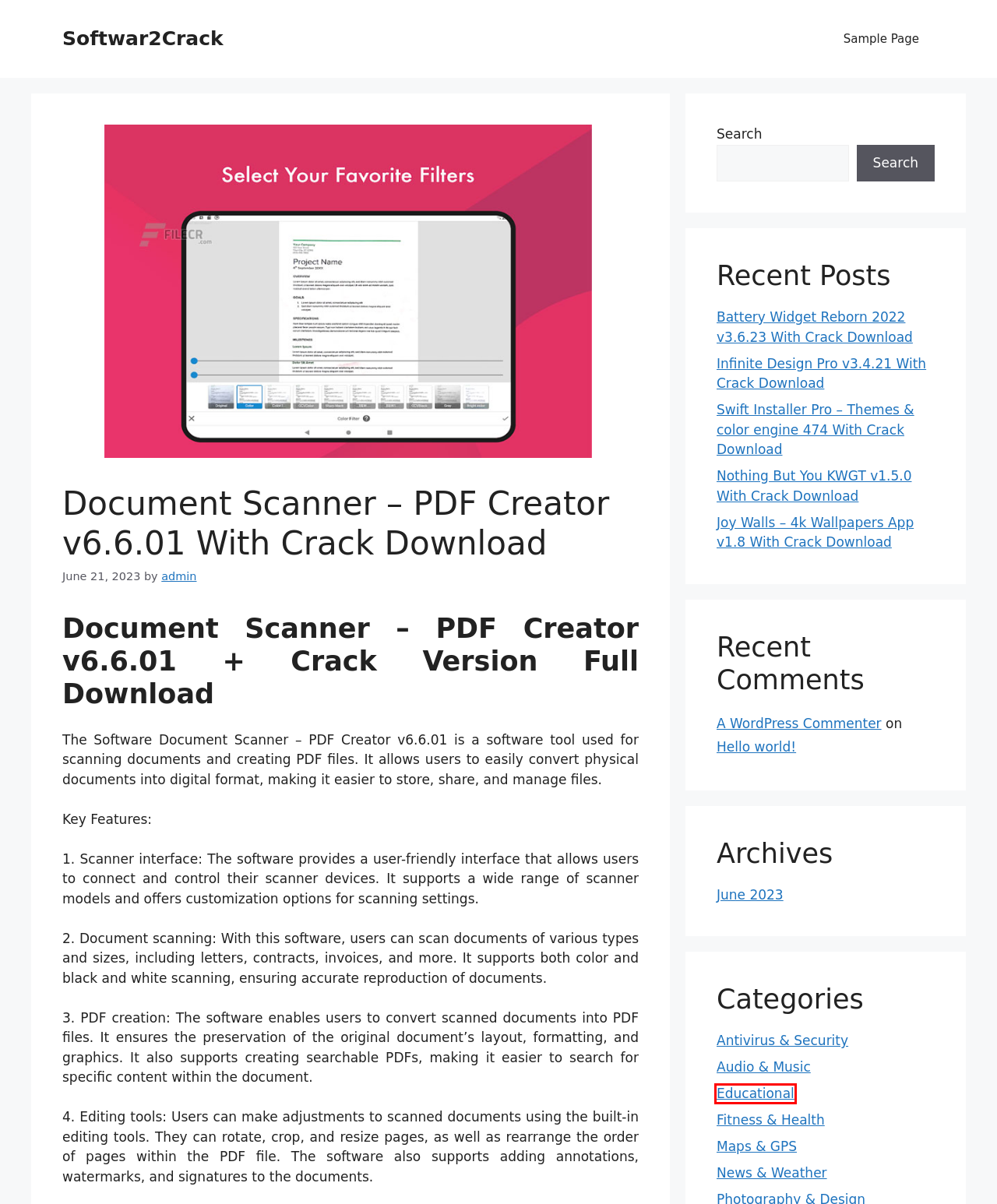You have a screenshot of a webpage with a red bounding box around an element. Select the webpage description that best matches the new webpage after clicking the element within the red bounding box. Here are the descriptions:
A. Joy Walls - 4k Wallpapers App v1.8 With Crack Download - Softwar2Crack
B. Sample Page - Softwar2Crack
C. News & Weather Archives - Softwar2Crack
D. admin, Author at Softwar2Crack
E. Infinite Design Pro v3.4.21 With Crack Download - Softwar2Crack
F. Softwar2Crack - Cracked Software Download
G. Educational Archives - Softwar2Crack
H. Nothing But You KWGT v1.5.0 With Crack Download - Softwar2Crack

G